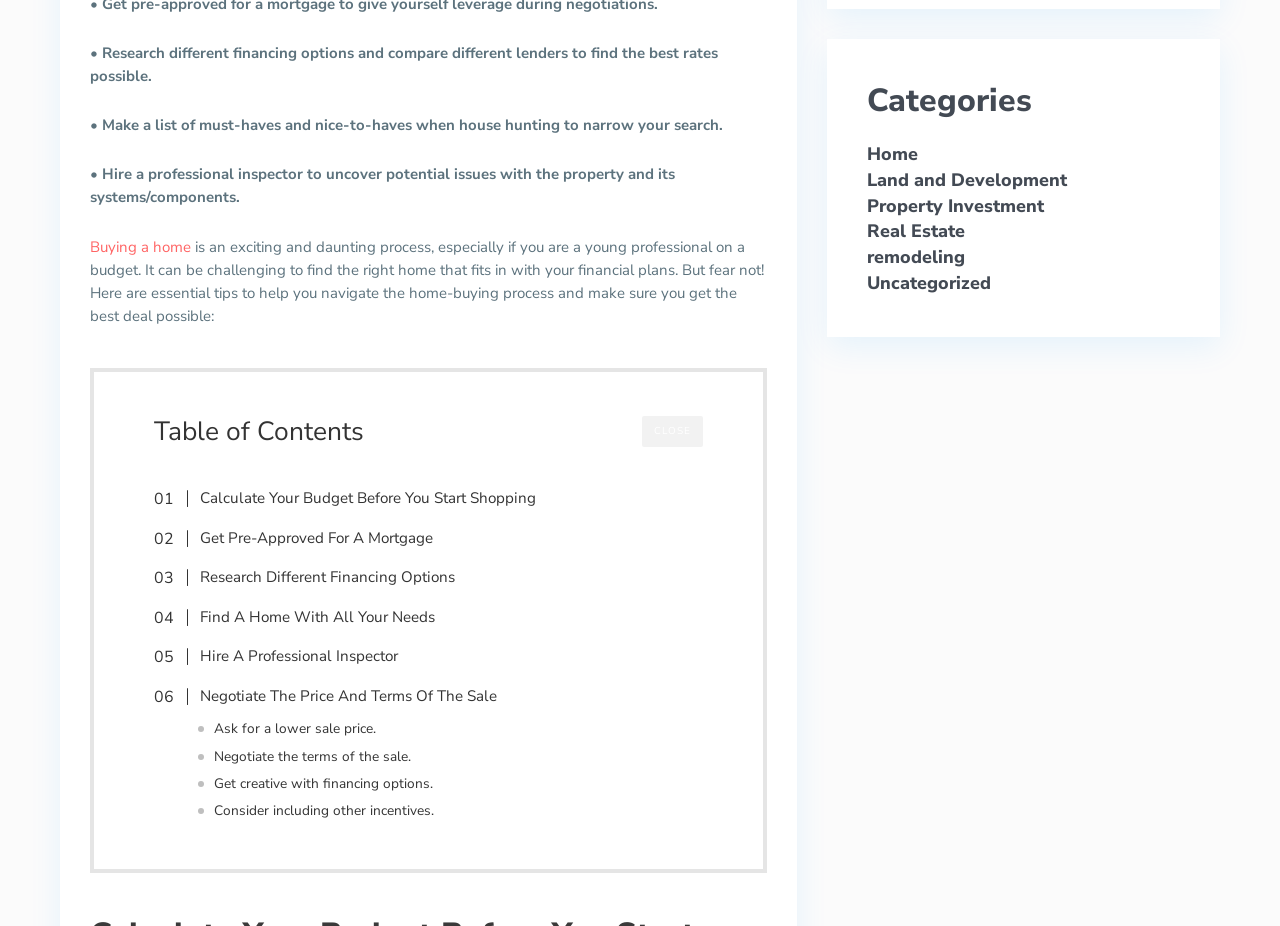Determine the bounding box coordinates of the clickable element to achieve the following action: 'Click on 'Home''. Provide the coordinates as four float values between 0 and 1, formatted as [left, top, right, bottom].

[0.677, 0.153, 0.717, 0.179]